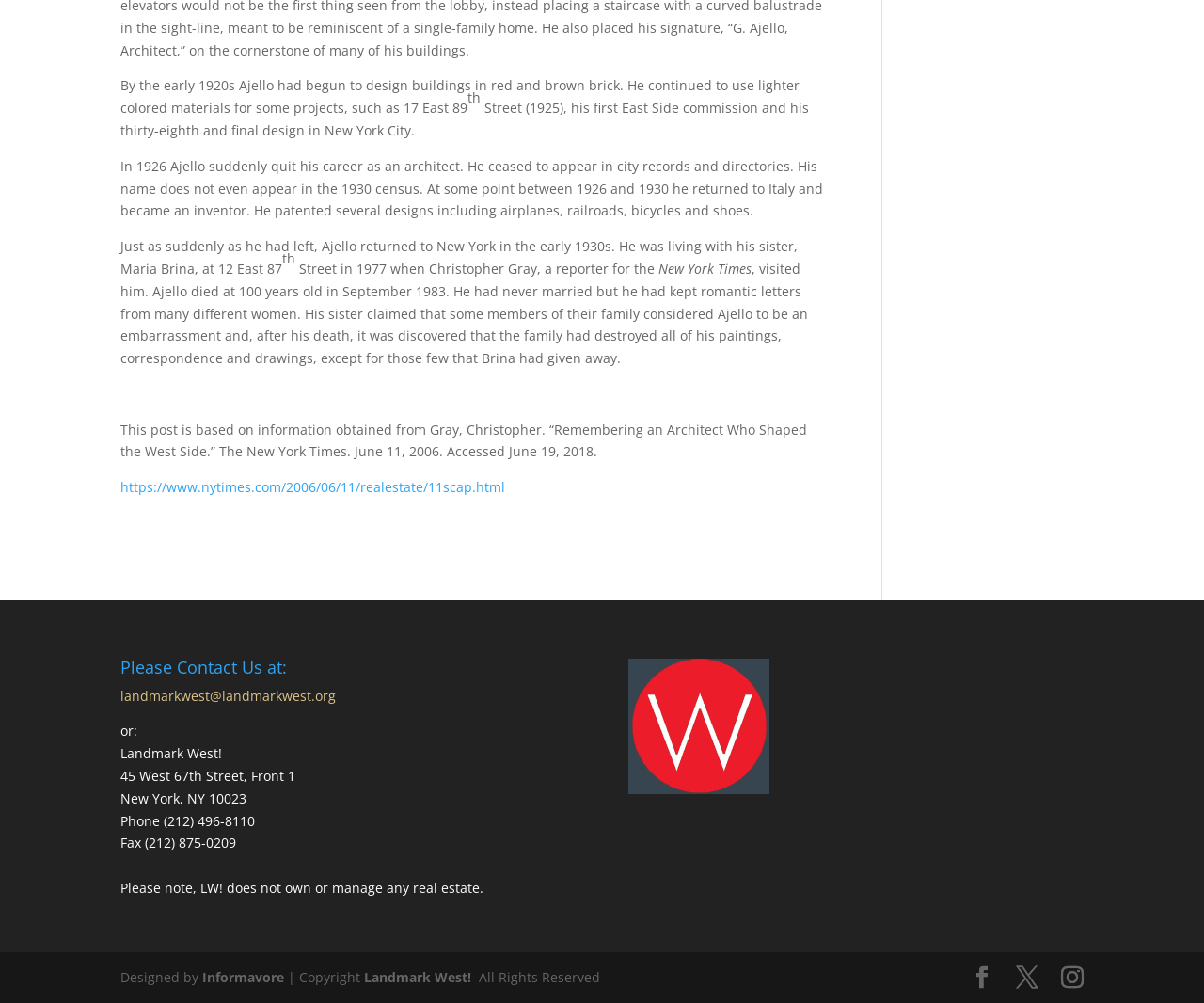Please provide a comprehensive answer to the question below using the information from the image: What was Ajello's profession?

Based on the text, it is mentioned that Ajello had begun to design buildings in red and brown brick, and he continued to use lighter colored materials for some projects, which indicates that he was an architect.